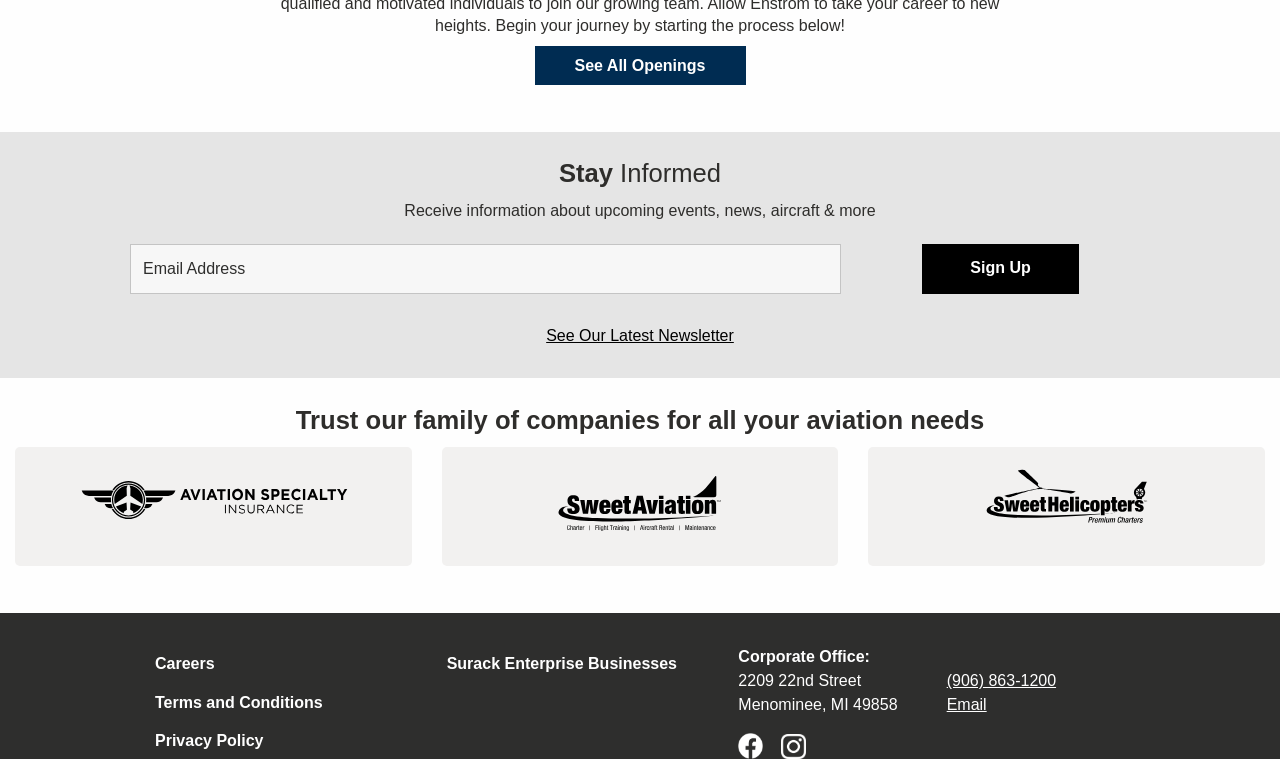Locate the bounding box coordinates of the clickable area needed to fulfill the instruction: "Click on the 'Shop All' button".

None